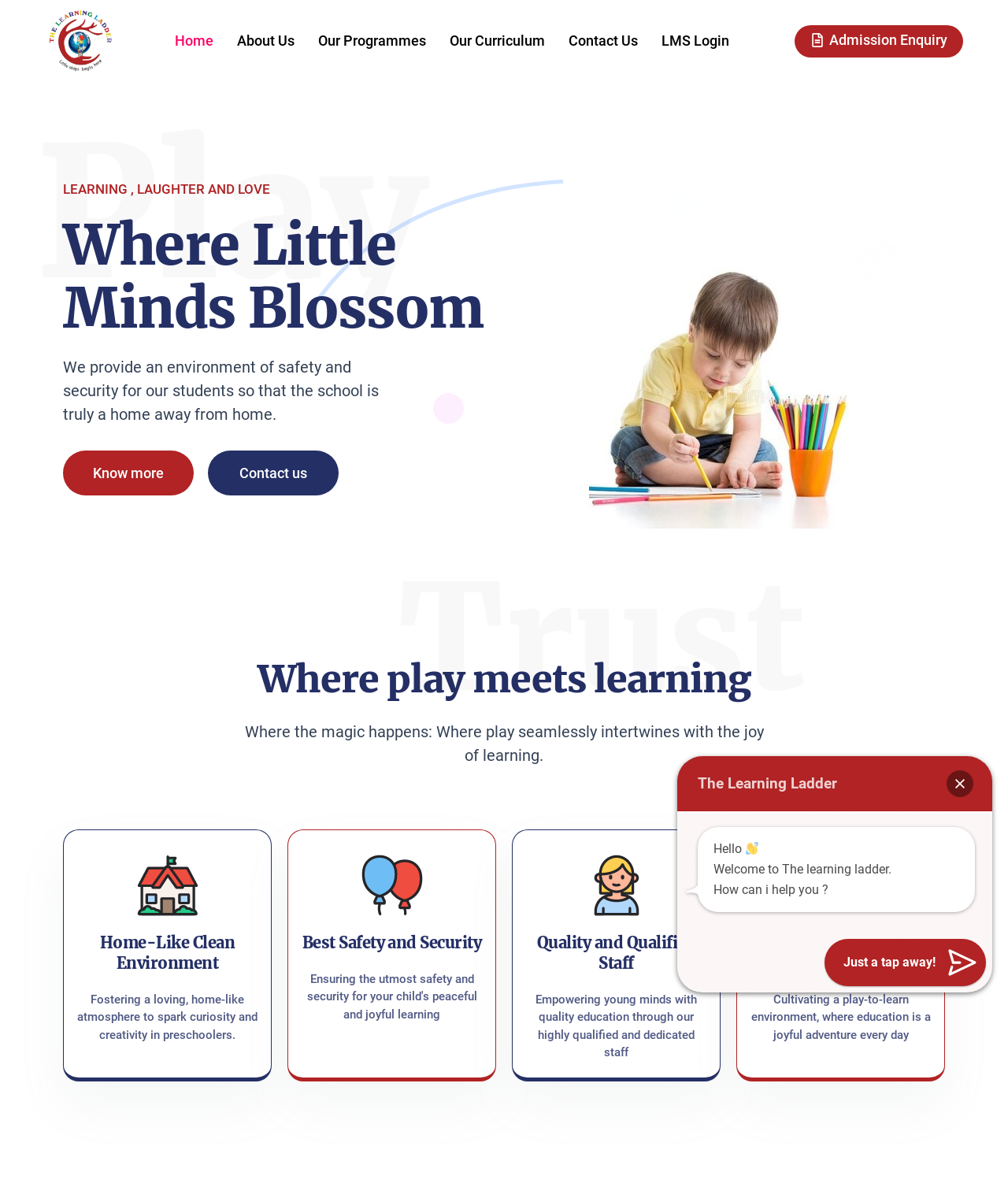Locate the bounding box coordinates of the area you need to click to fulfill this instruction: 'Know more about the learning environment'. The coordinates must be in the form of four float numbers ranging from 0 to 1: [left, top, right, bottom].

[0.062, 0.379, 0.192, 0.417]